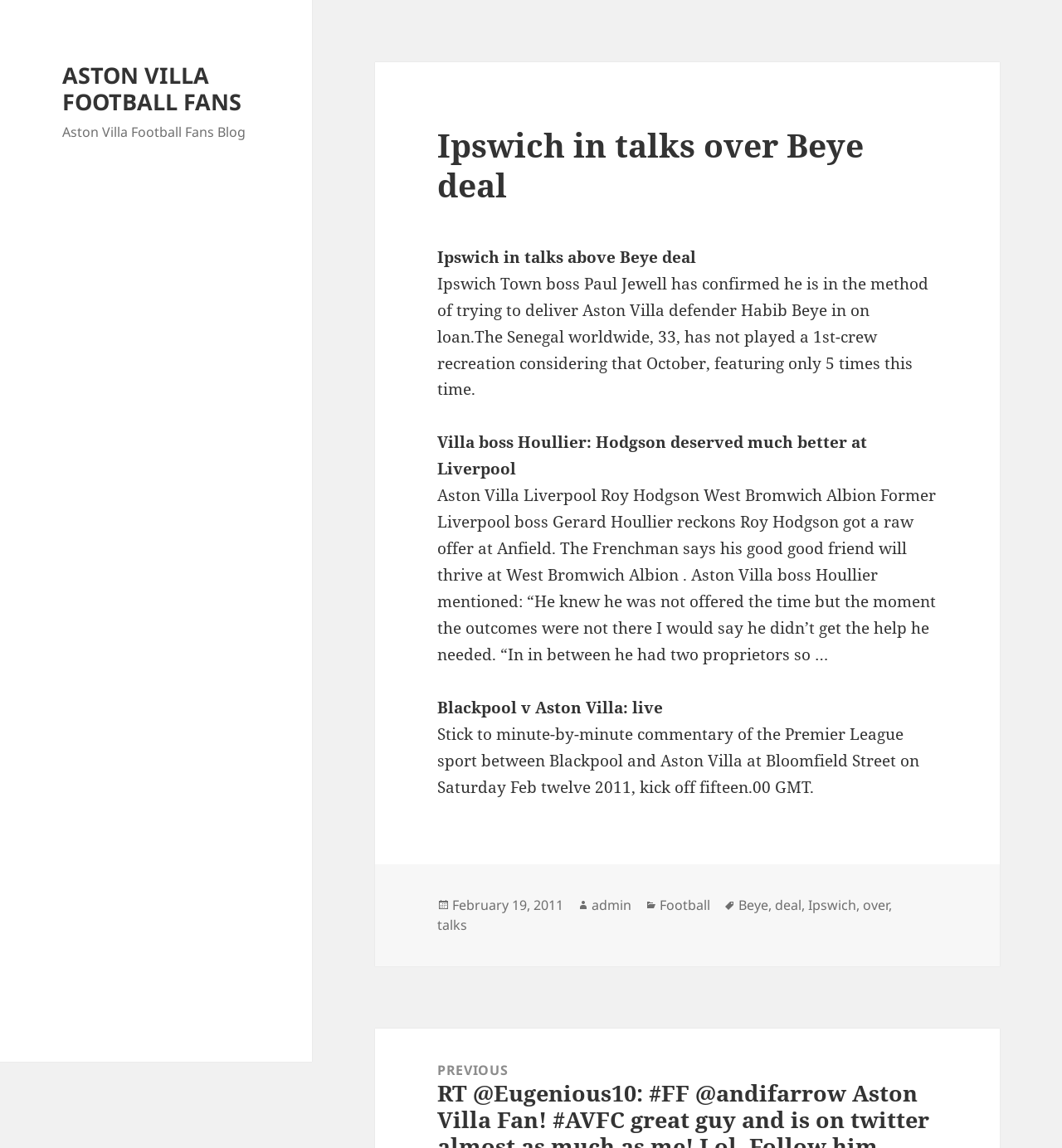Locate the bounding box coordinates of the element that should be clicked to fulfill the instruction: "Click on the link to the category Football".

[0.621, 0.78, 0.669, 0.797]